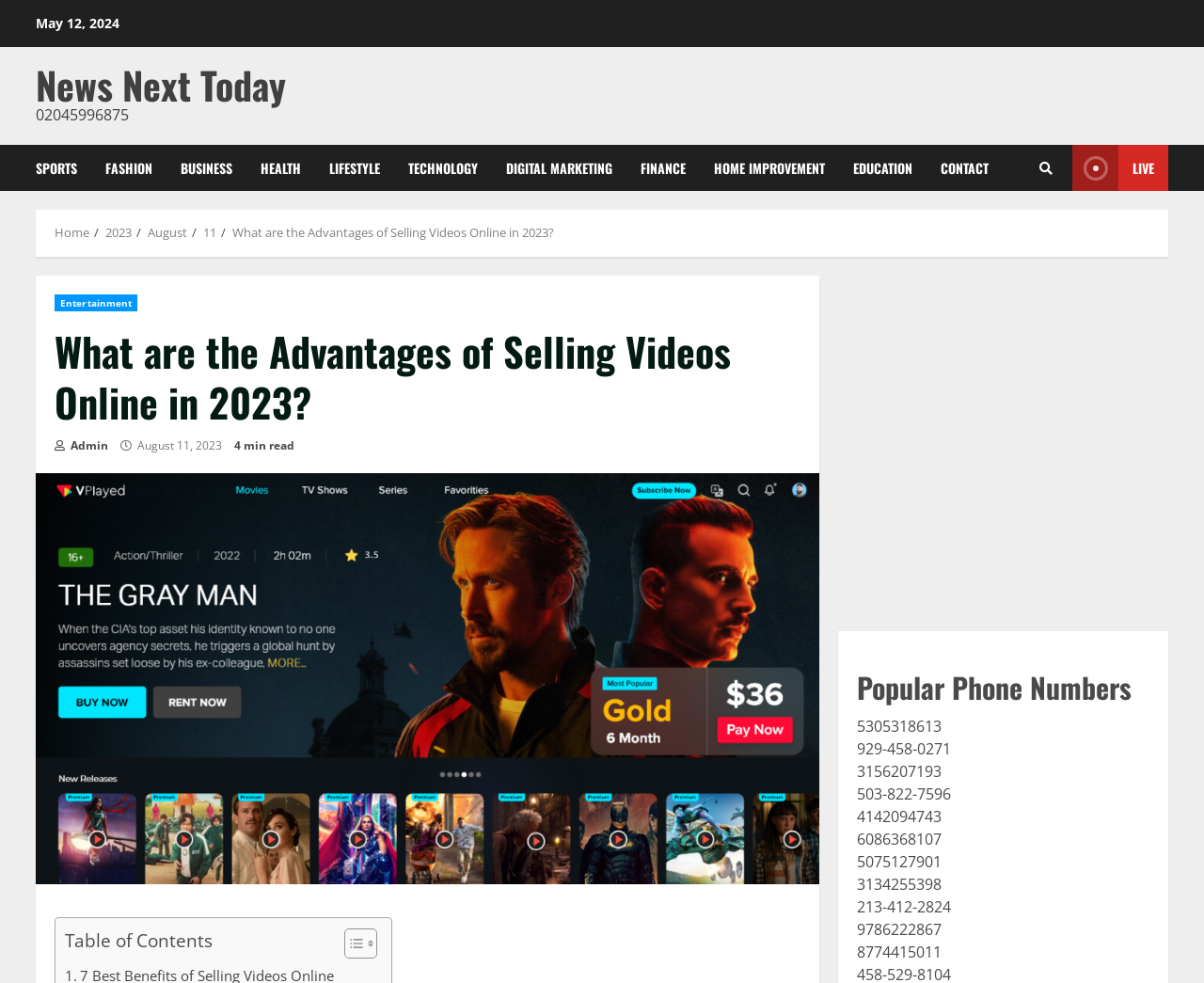Answer the following inquiry with a single word or phrase:
What is the title of the article?

What are the Advantages of Selling Videos Online in 2023?